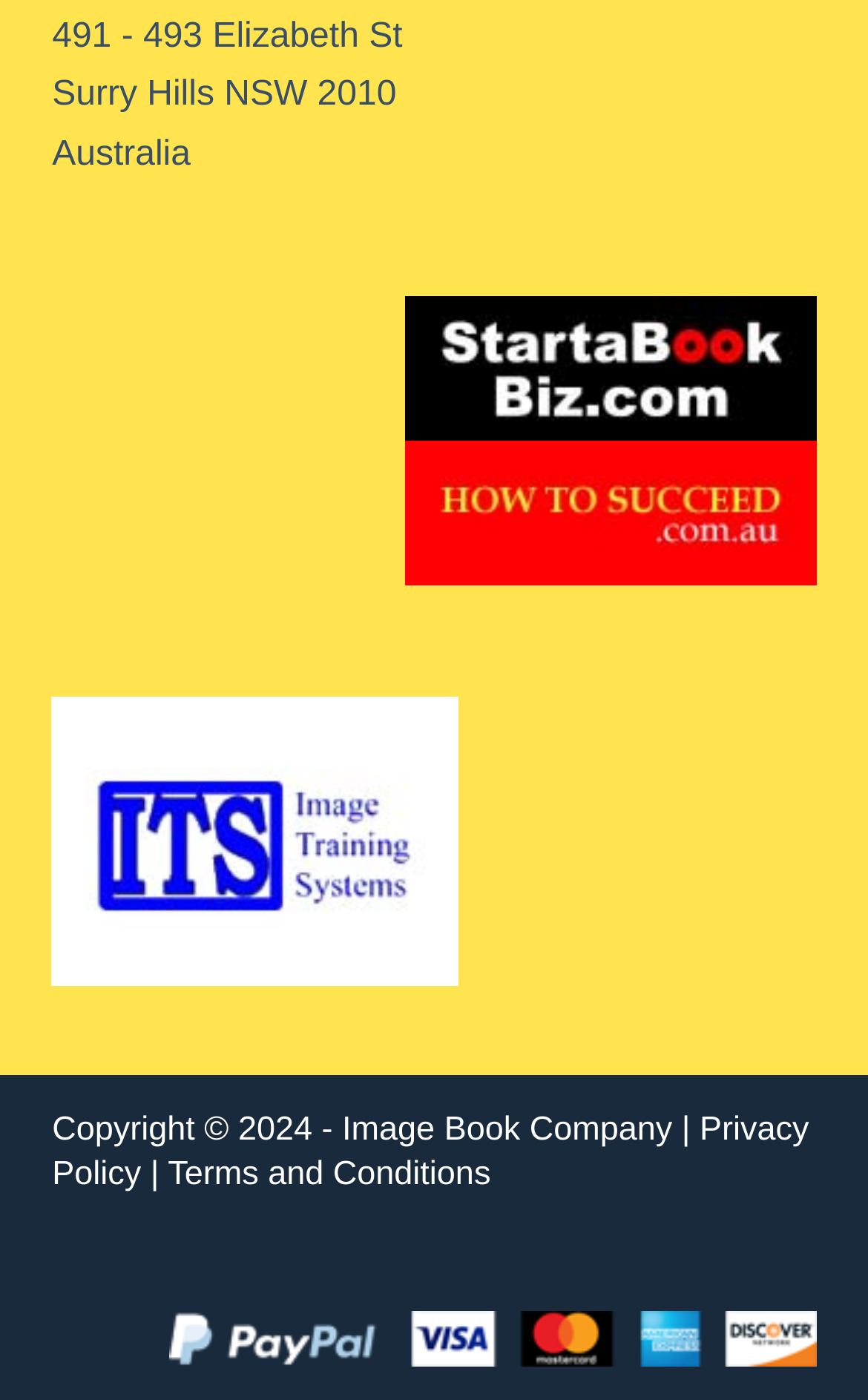What is the name of the company?
Please respond to the question thoroughly and include all relevant details.

The name of the company is mentioned at the bottom of the webpage, which is 'Image Book Company'. This information is provided in a static text element with a bounding box coordinate of [0.06, 0.794, 0.806, 0.821].